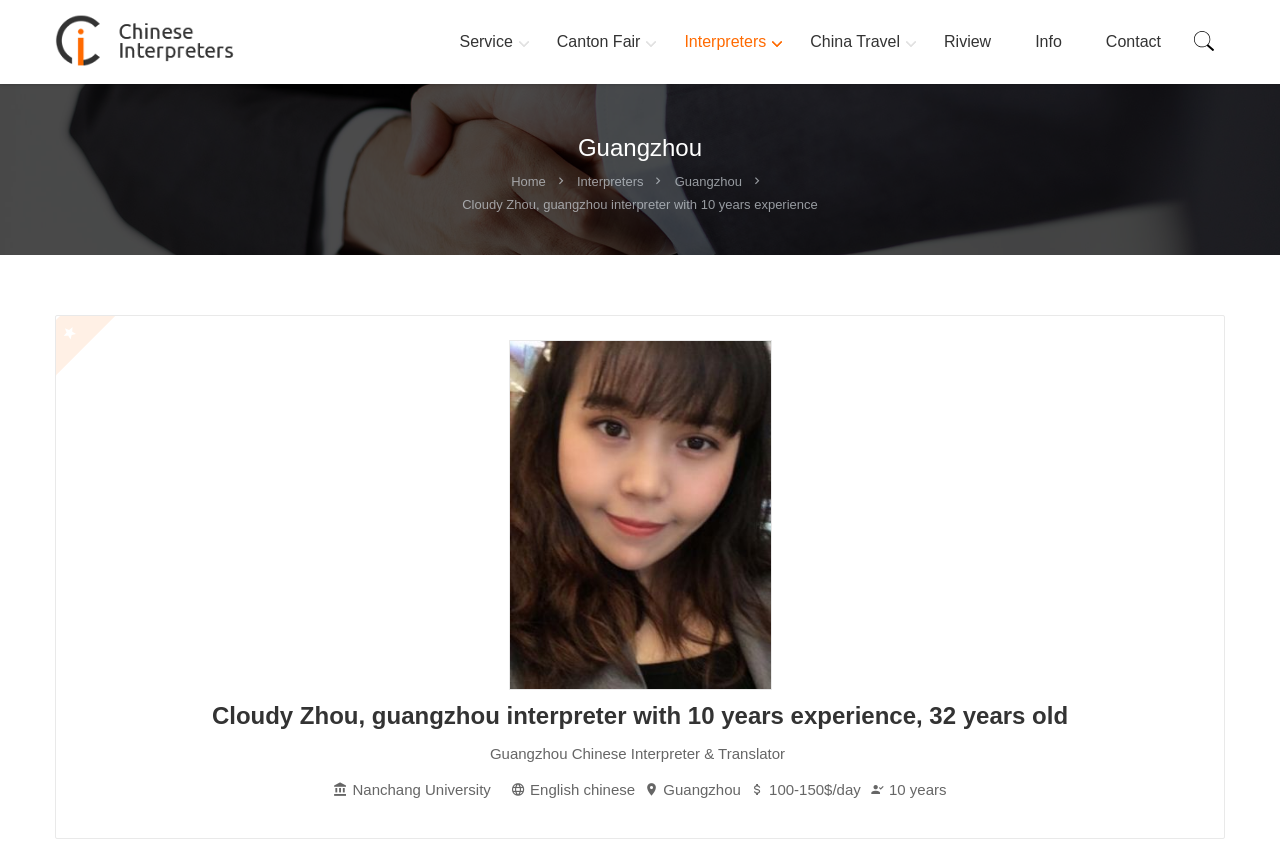Give a concise answer using only one word or phrase for this question:
What is the daily rate of Cloudy Zhou's service?

100-150$/day